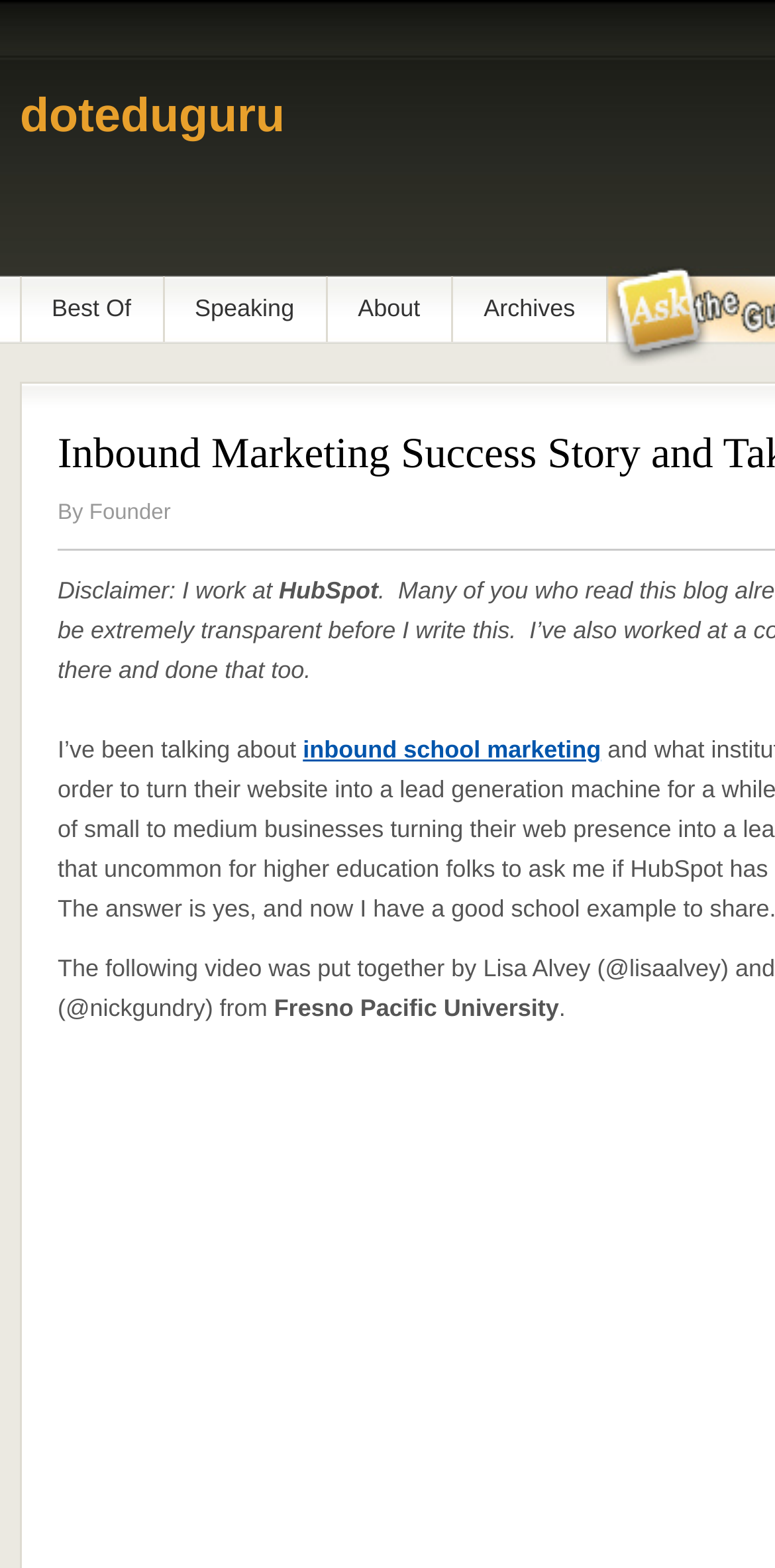Who is the author of the webpage?
Based on the visual information, provide a detailed and comprehensive answer.

I found the answer by looking at the link element with the text 'Founder' at coordinates [0.115, 0.32, 0.22, 0.335]. This text is likely to be the author of the webpage.